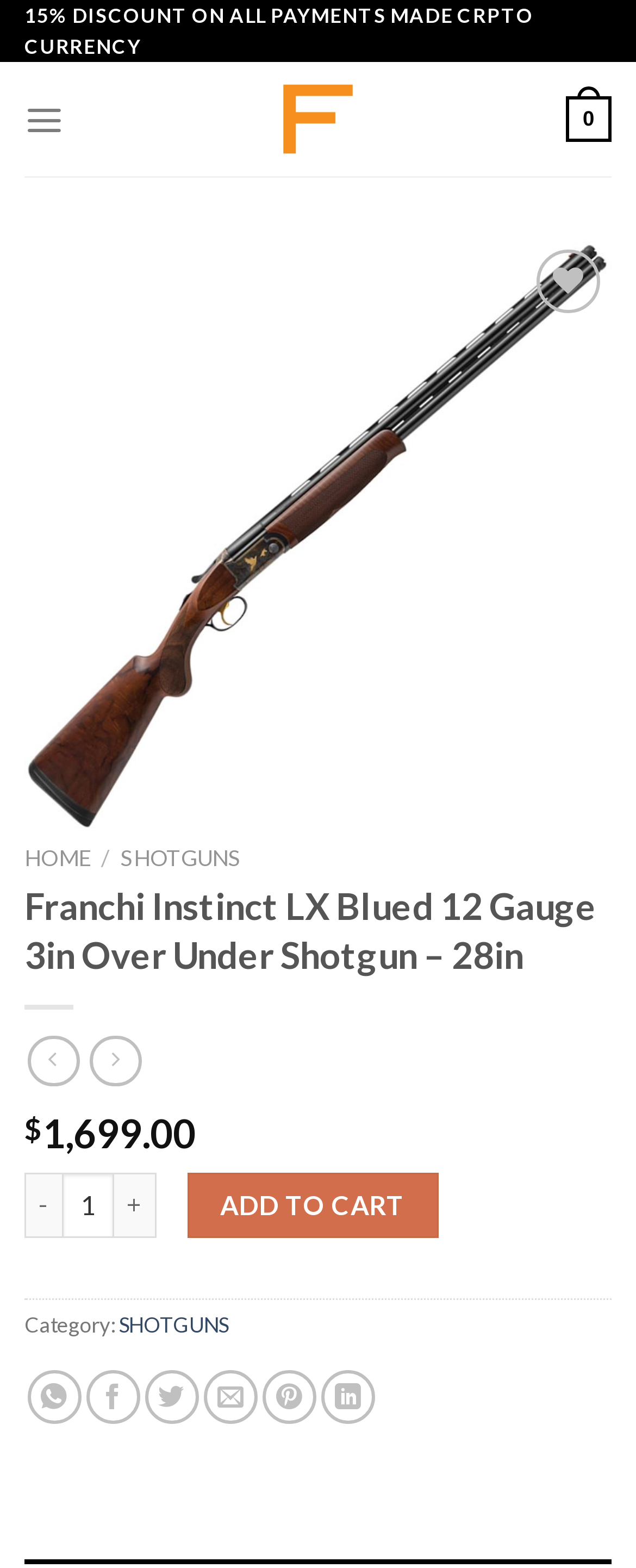Bounding box coordinates are specified in the format (top-left x, top-left y, bottom-right x, bottom-right y). All values are floating point numbers bounded between 0 and 1. Please provide the bounding box coordinate of the region this sentence describes: Phone

None